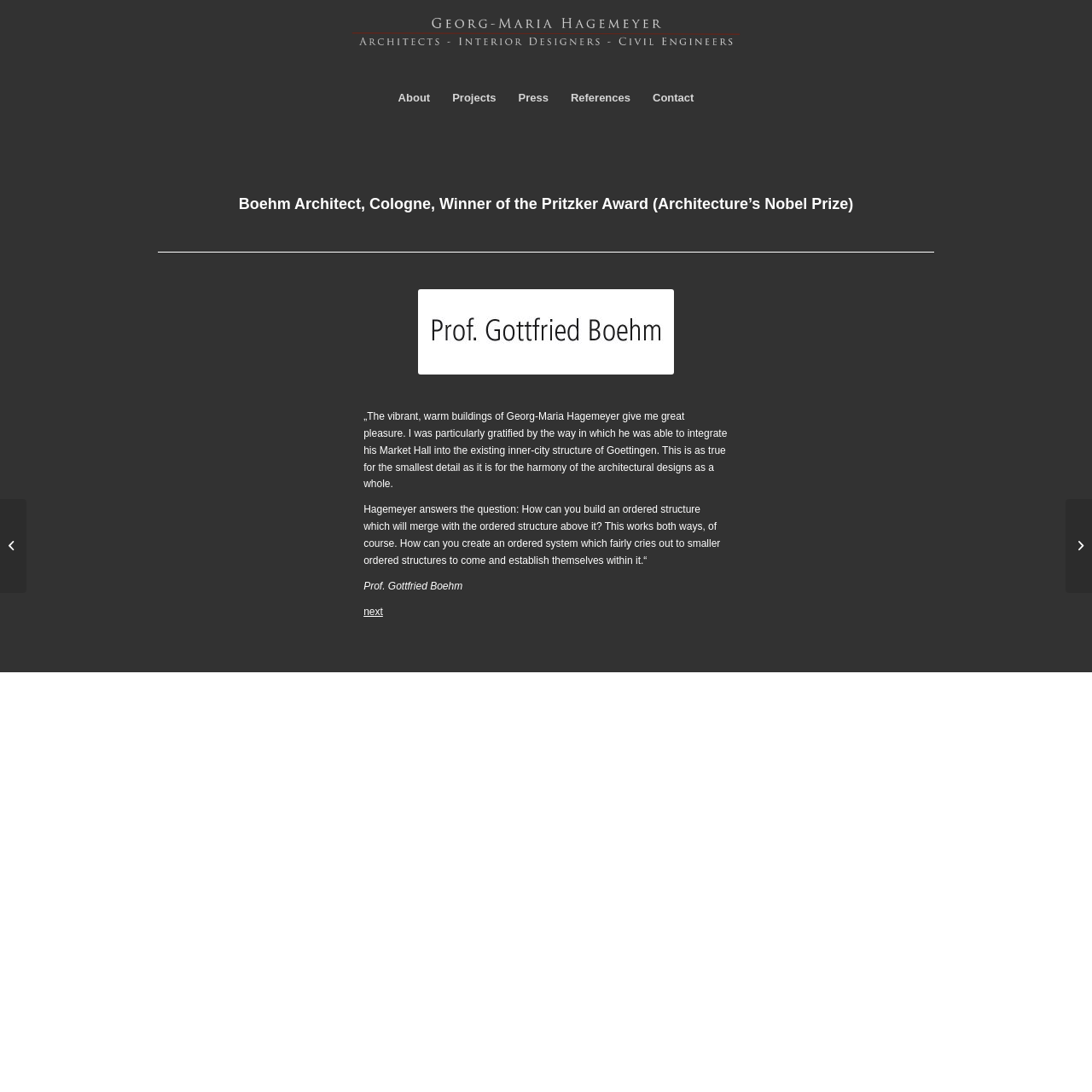Find the bounding box of the web element that fits this description: "About".

[0.354, 0.07, 0.404, 0.109]